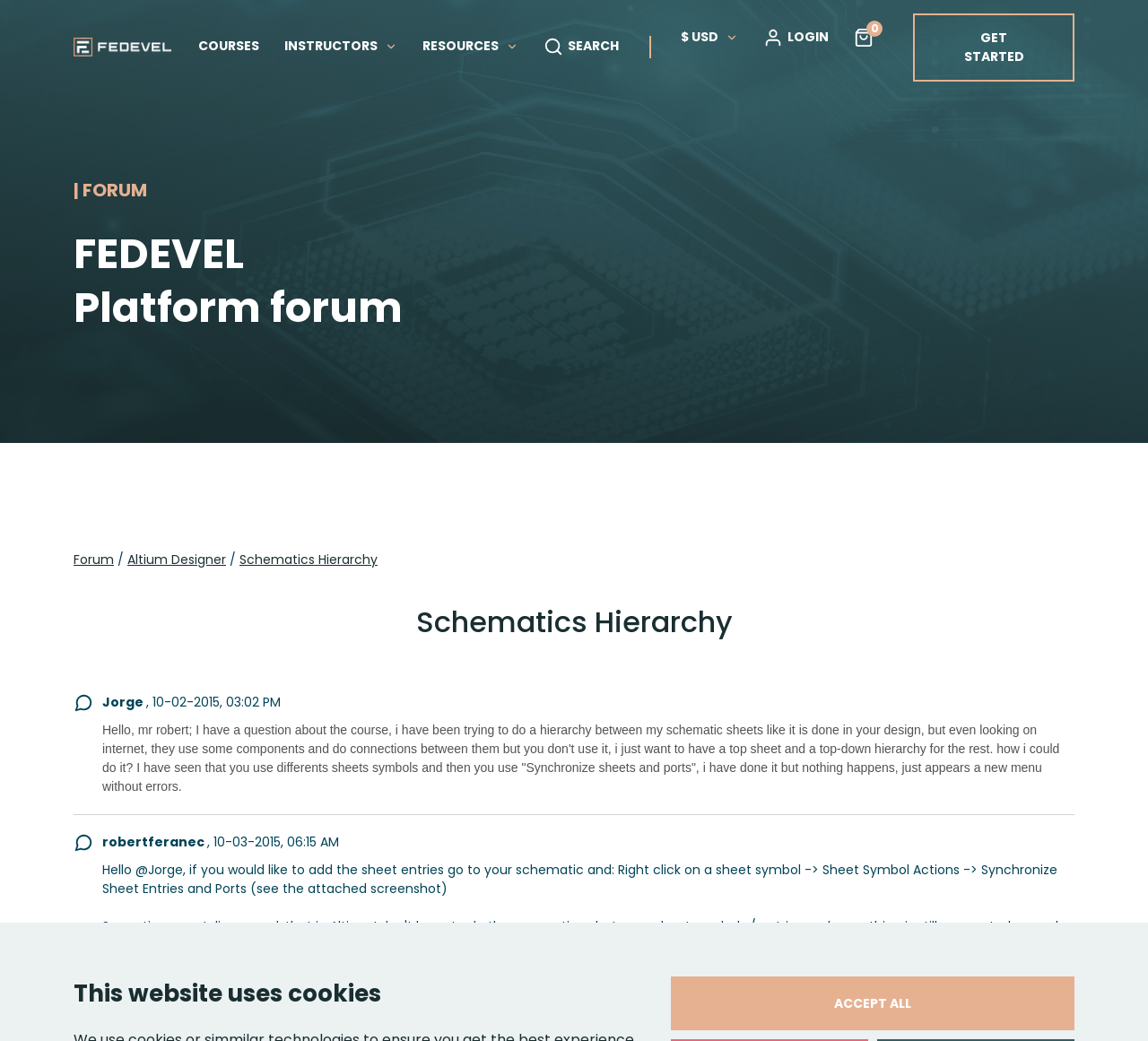Give a succinct answer to this question in a single word or phrase: 
What is the action to synchronize sheet entries and ports?

Right click on a sheet symbol -> Sheet Symbol Actions -> Synchronize Sheet Entries and Ports